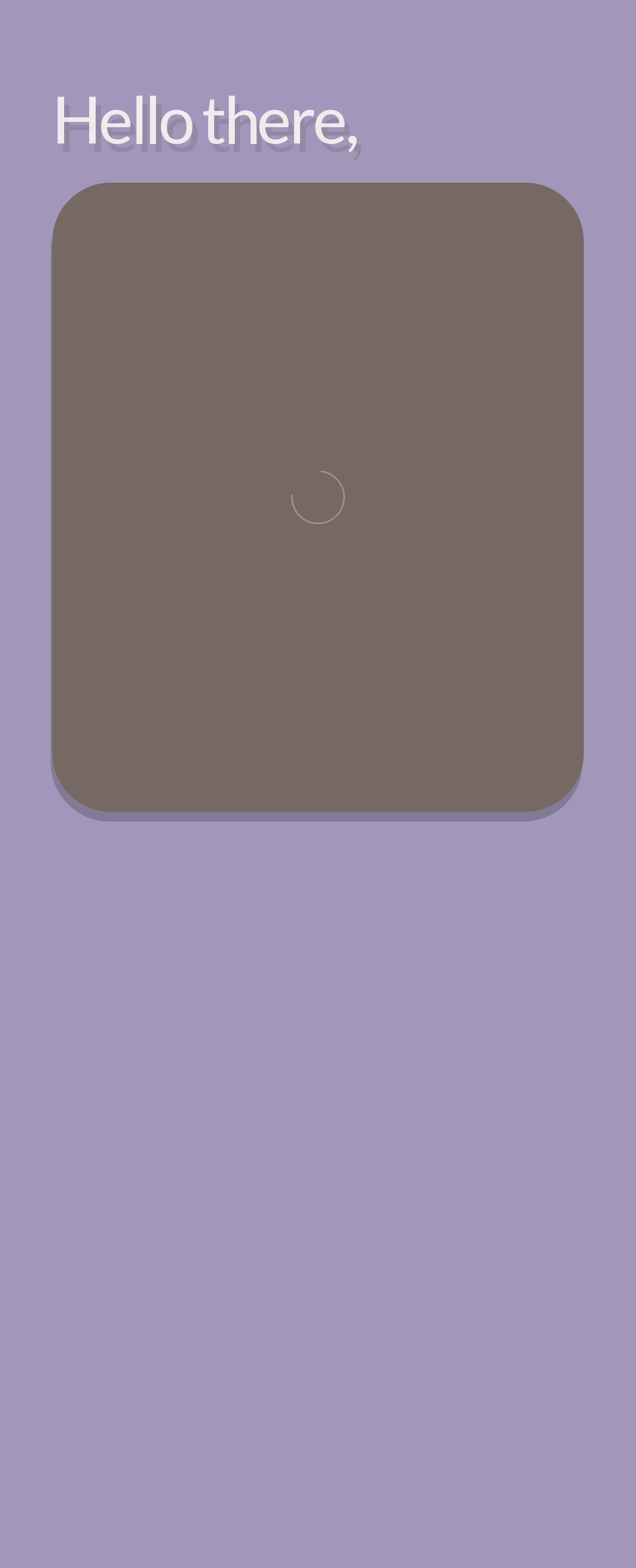Given the element description HomeWebsite, specify the bounding box coordinates of the corresponding UI element in the format (top-left x, top-left y, bottom-right x, bottom-right y). All values must be between 0 and 1.

[0.162, 0.802, 0.998, 0.865]